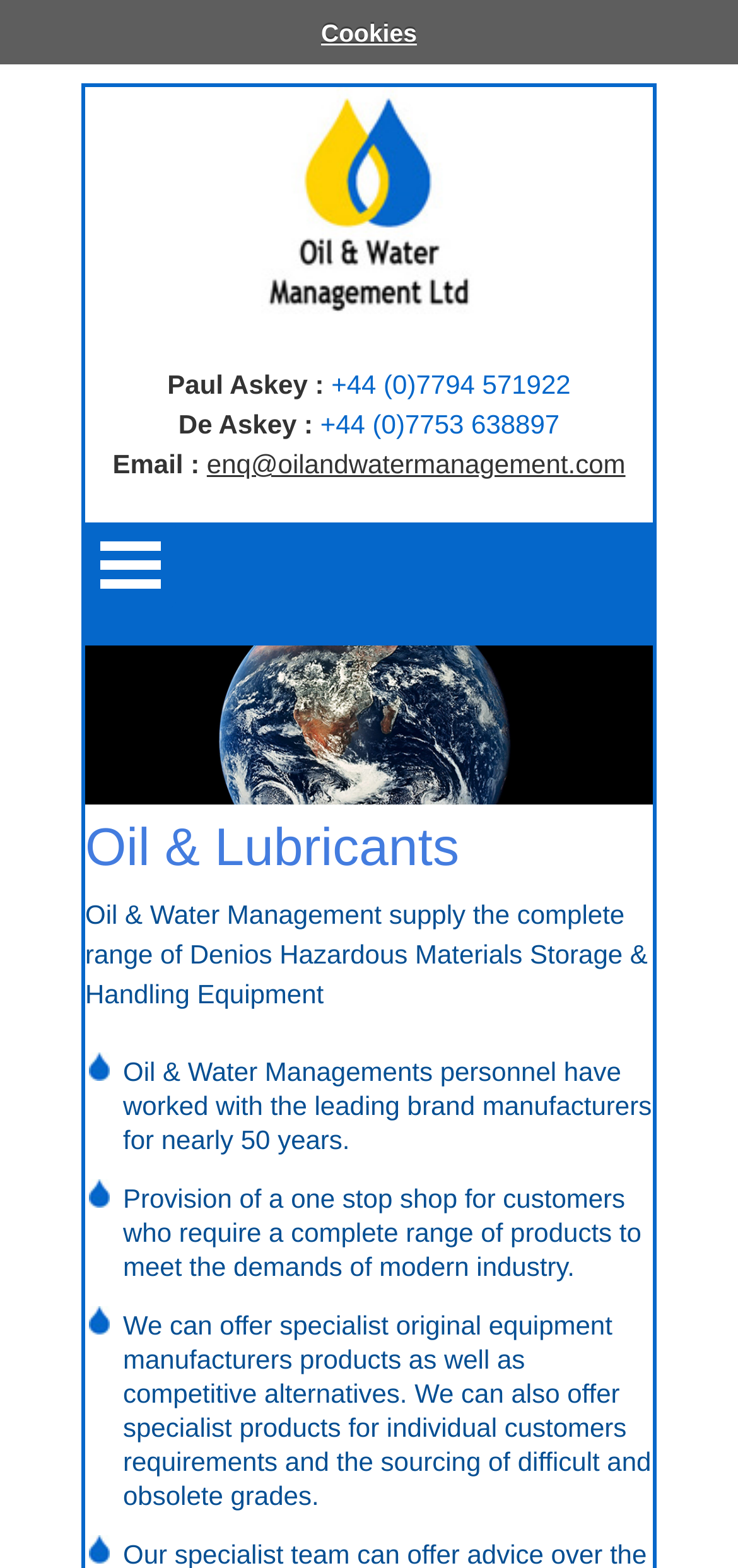Pinpoint the bounding box coordinates of the clickable element to carry out the following instruction: "Go to the 'Home' page."

[0.115, 0.43, 0.885, 0.49]